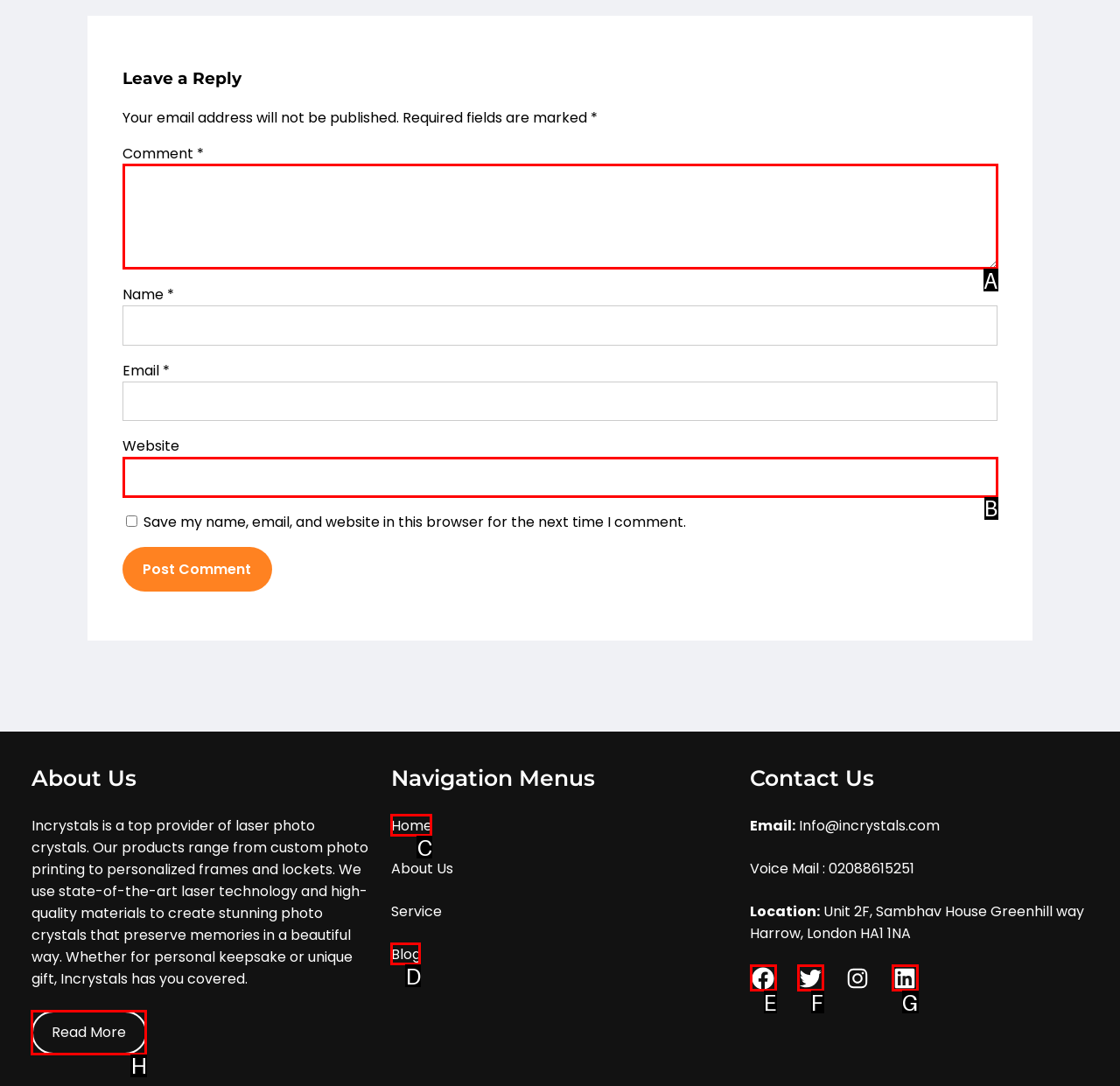Tell me the correct option to click for this task: Read more about us
Write down the option's letter from the given choices.

H